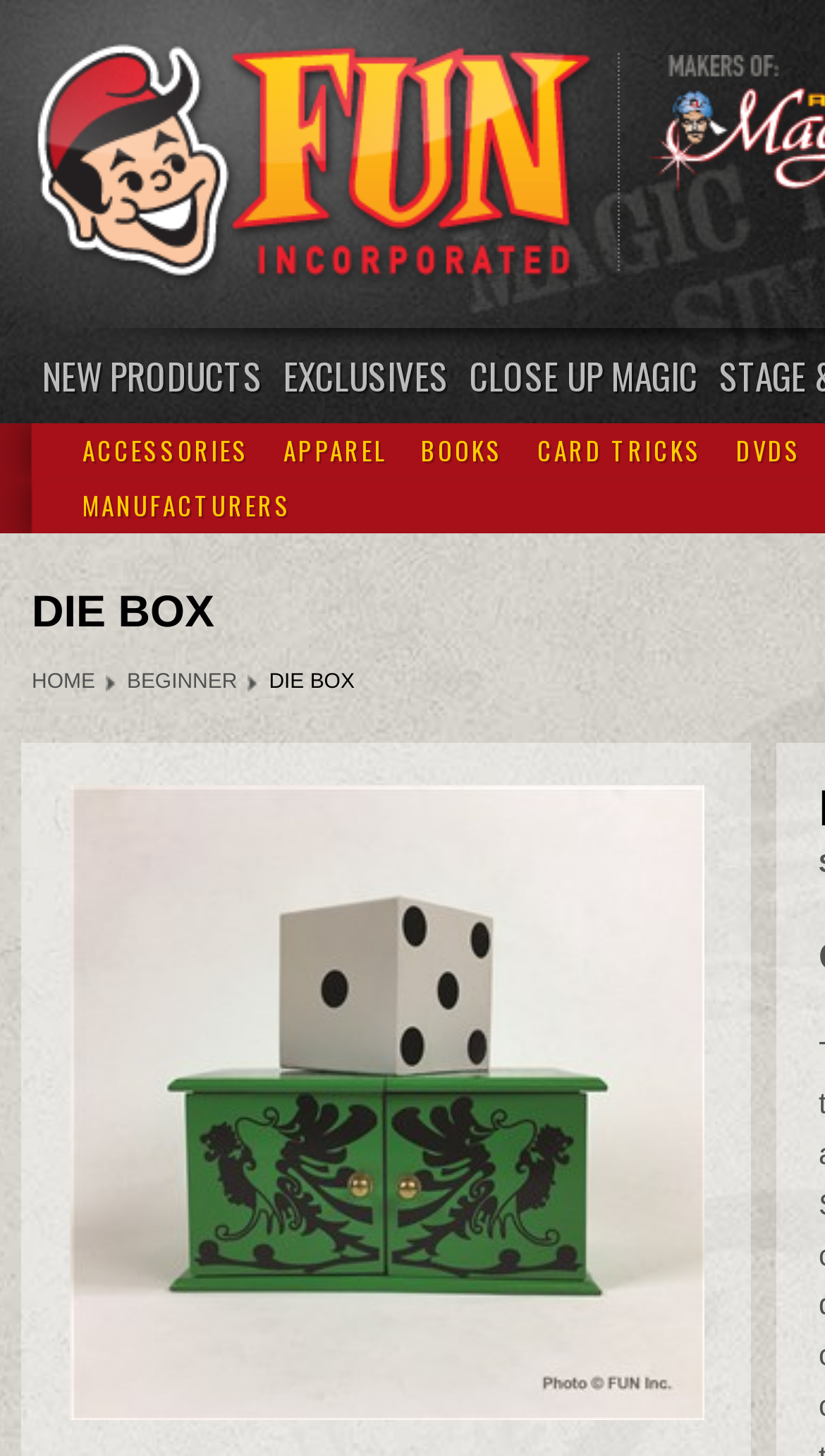Please determine the bounding box coordinates for the element that should be clicked to follow these instructions: "view new products".

[0.038, 0.225, 0.331, 0.291]